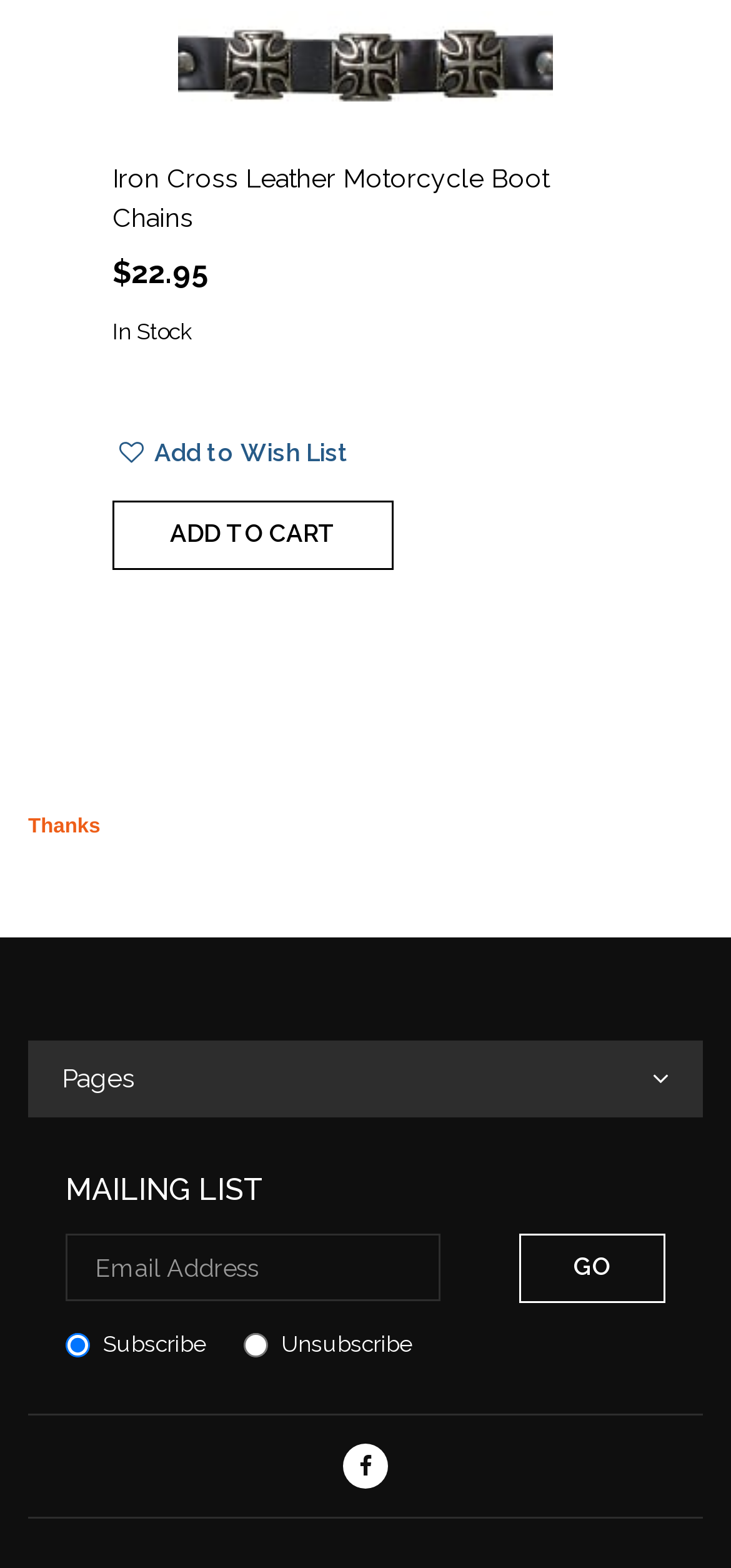Specify the bounding box coordinates of the element's region that should be clicked to achieve the following instruction: "Subscribe to the mailing list". The bounding box coordinates consist of four float numbers between 0 and 1, in the format [left, top, right, bottom].

[0.09, 0.85, 0.123, 0.865]